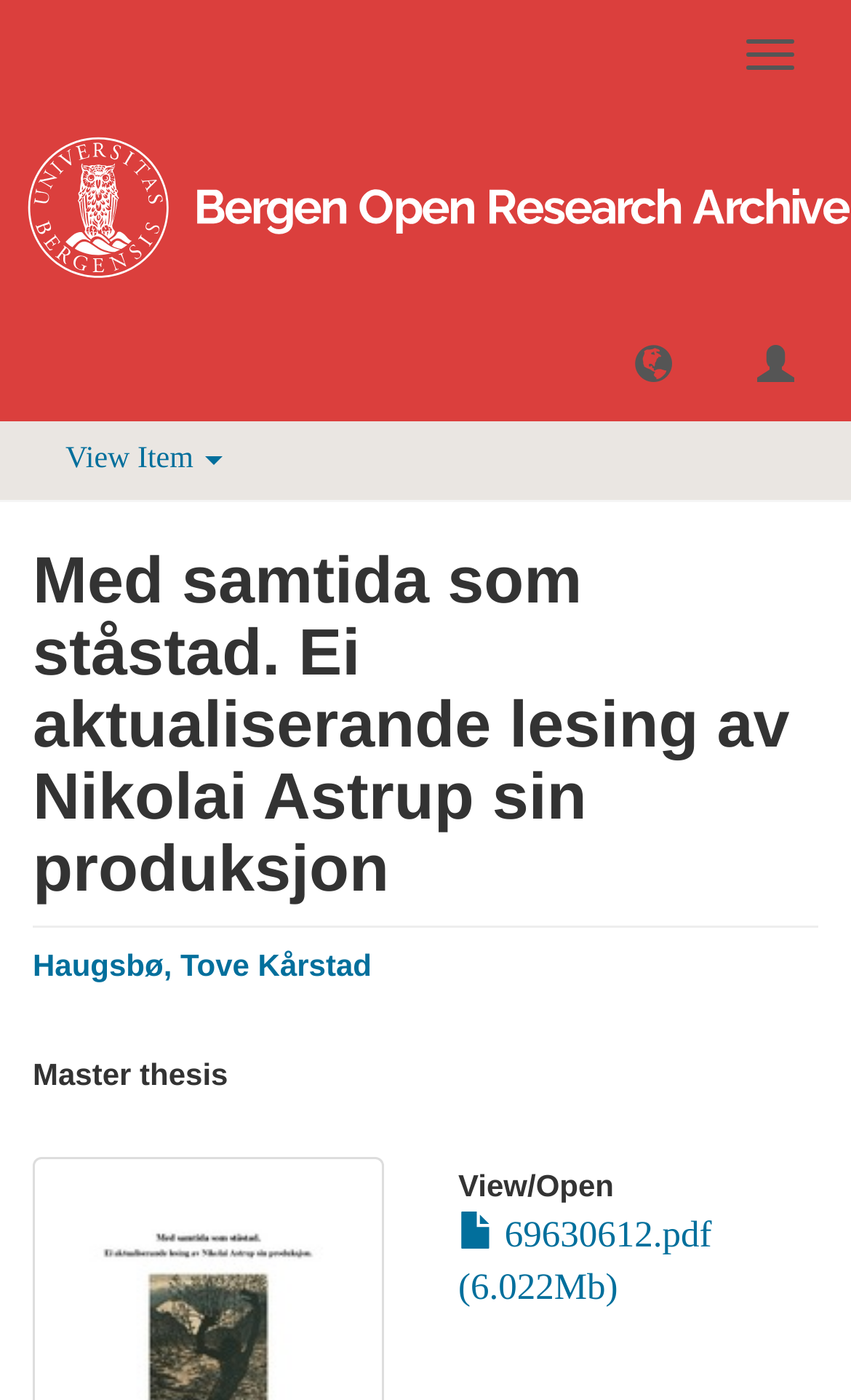What is the button to the left of 'View Item'?
Please provide a single word or phrase as your answer based on the image.

Toggle navigation